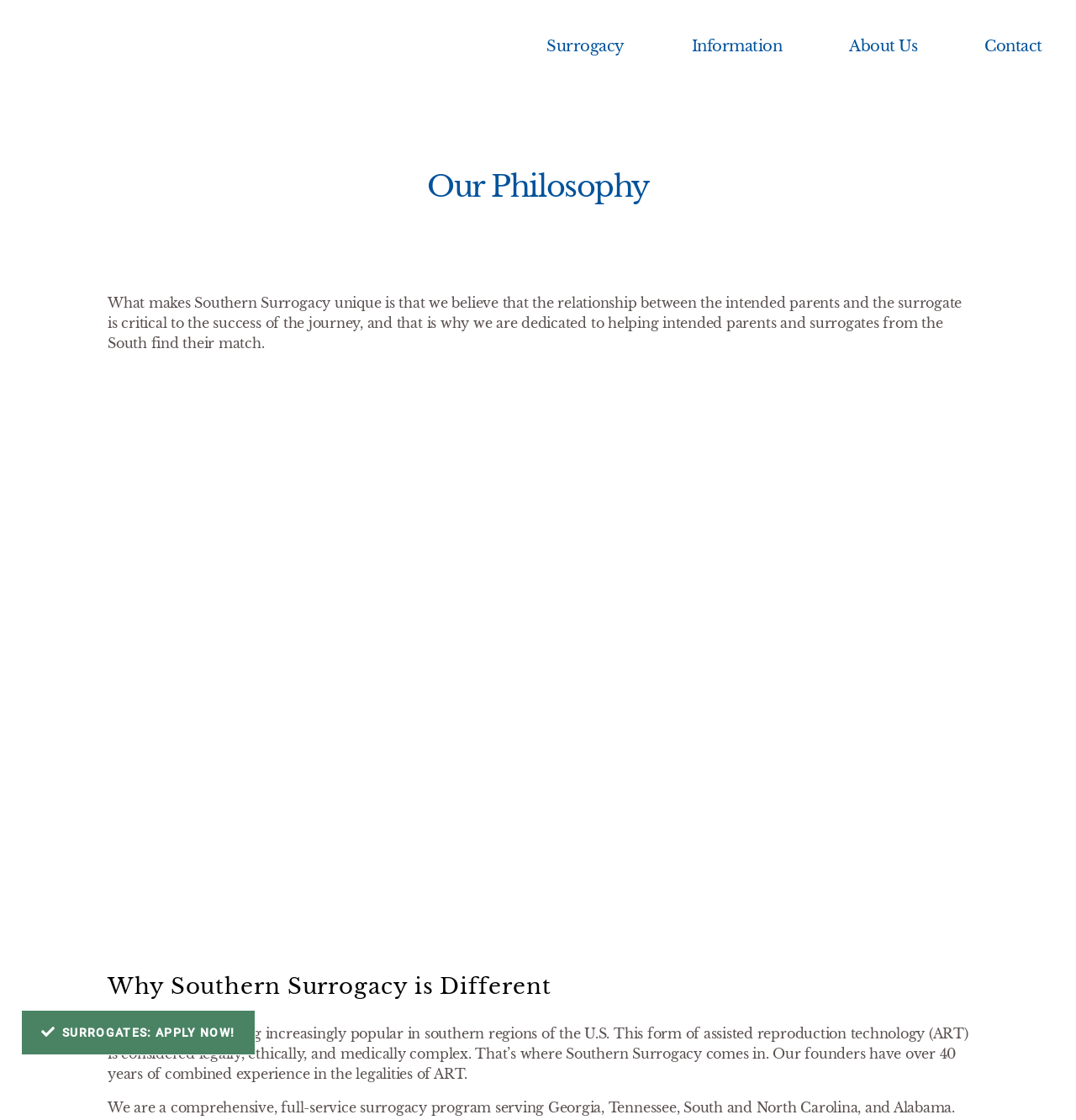What can surrogates do on this webpage?
Please give a detailed and thorough answer to the question, covering all relevant points.

Surrogates can apply now on this webpage, as indicated by the link 'SURROGATES: APPLY NOW!' at the bottom of the webpage.